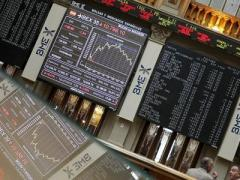Offer an in-depth caption for the image.

The image captures a bustling trading environment, showcasing a stock exchange display board. Visible on the screen is a detailed graphical representation of market trends, with fluctuating charts indicative of stock performance. The board is adorned with stock symbols and numerical figures, further emphasizing the active trading atmosphere. The dual perspective adds a sense of depth, reflecting both the screen and the surrounding trading area. This visual representation complements the article discussing concerns among international investors regarding Spain's financial interventions, particularly the CAM intervention by the Bank of Spain, which has sparked outrage in the investment community.